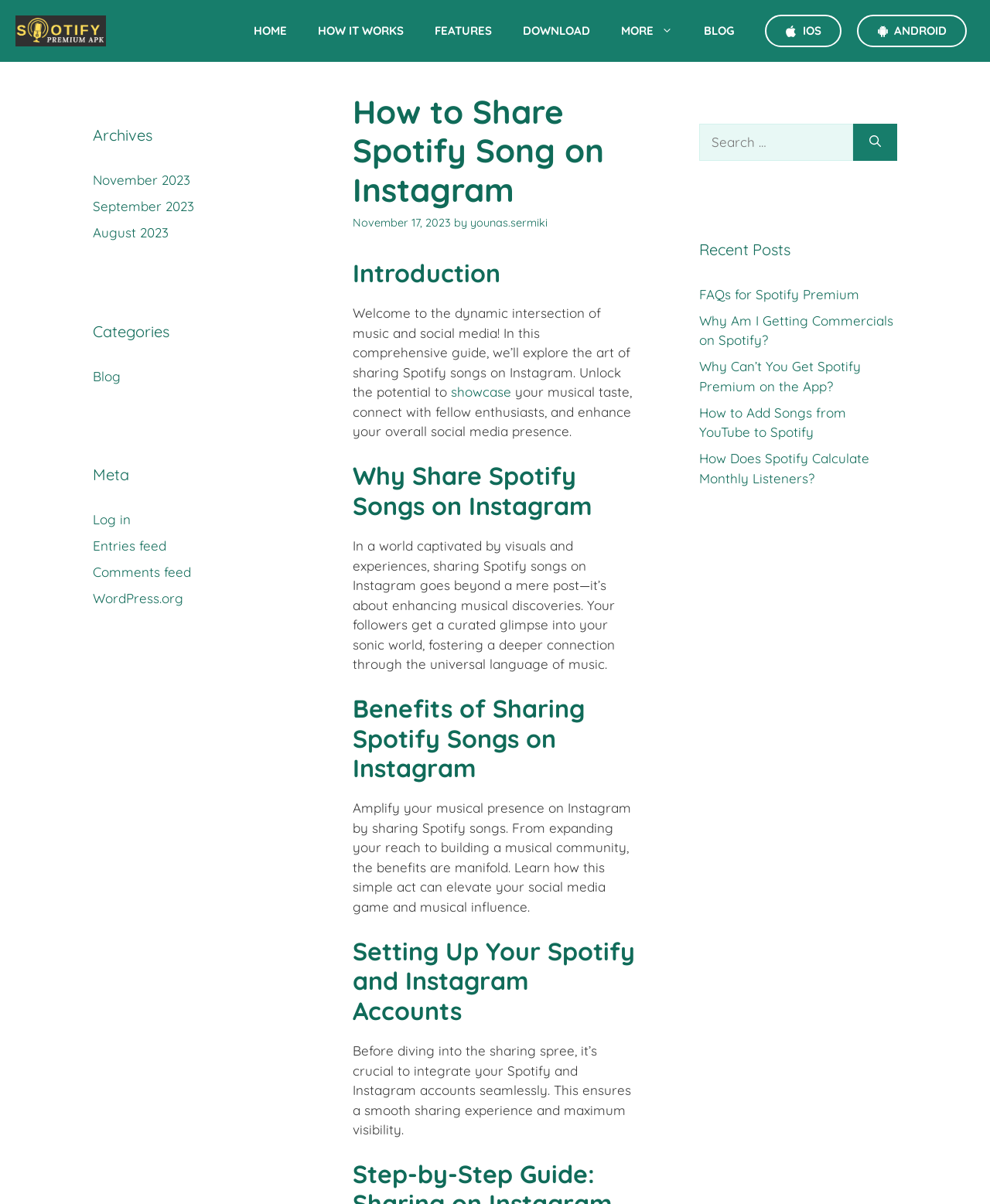Generate a thorough description of the webpage.

This webpage is about sharing Spotify songs on Instagram. At the top, there is a navigation bar with links to "HOME", "HOW IT WORKS", "FEATURES", "DOWNLOAD", "MORE", and "BLOG". Below the navigation bar, there is a header section with the title "How to Share Spotify Song on Instagram" and a time stamp "November 17, 2023". 

The main content of the webpage is divided into sections, each with a heading. The first section is an introduction, which explains the importance of sharing Spotify songs on Instagram. The second section discusses the benefits of sharing Spotify songs, including amplifying one's musical presence and building a musical community. The third section provides instructions on setting up Spotify and Instagram accounts.

On the left side of the webpage, there are three complementary sections. The first section has links to archives, including "November 2023", "September 2023", and "August 2023". The second section has links to categories, including "Blog". The third section has links to meta information, including "Log in", "Entries feed", "Comments feed", and "WordPress.org".

On the right side of the webpage, there is a search bar with a button to search for specific content. Below the search bar, there is a section with recent posts, including "FAQs for Spotify Premium", "Why Am I Getting Commercials on Spotify?", "Why Can’t You Get Spotify Premium on the App?", "How to Add Songs from YouTube to Spotify", and "How Does Spotify Calculate Monthly Listeners?".